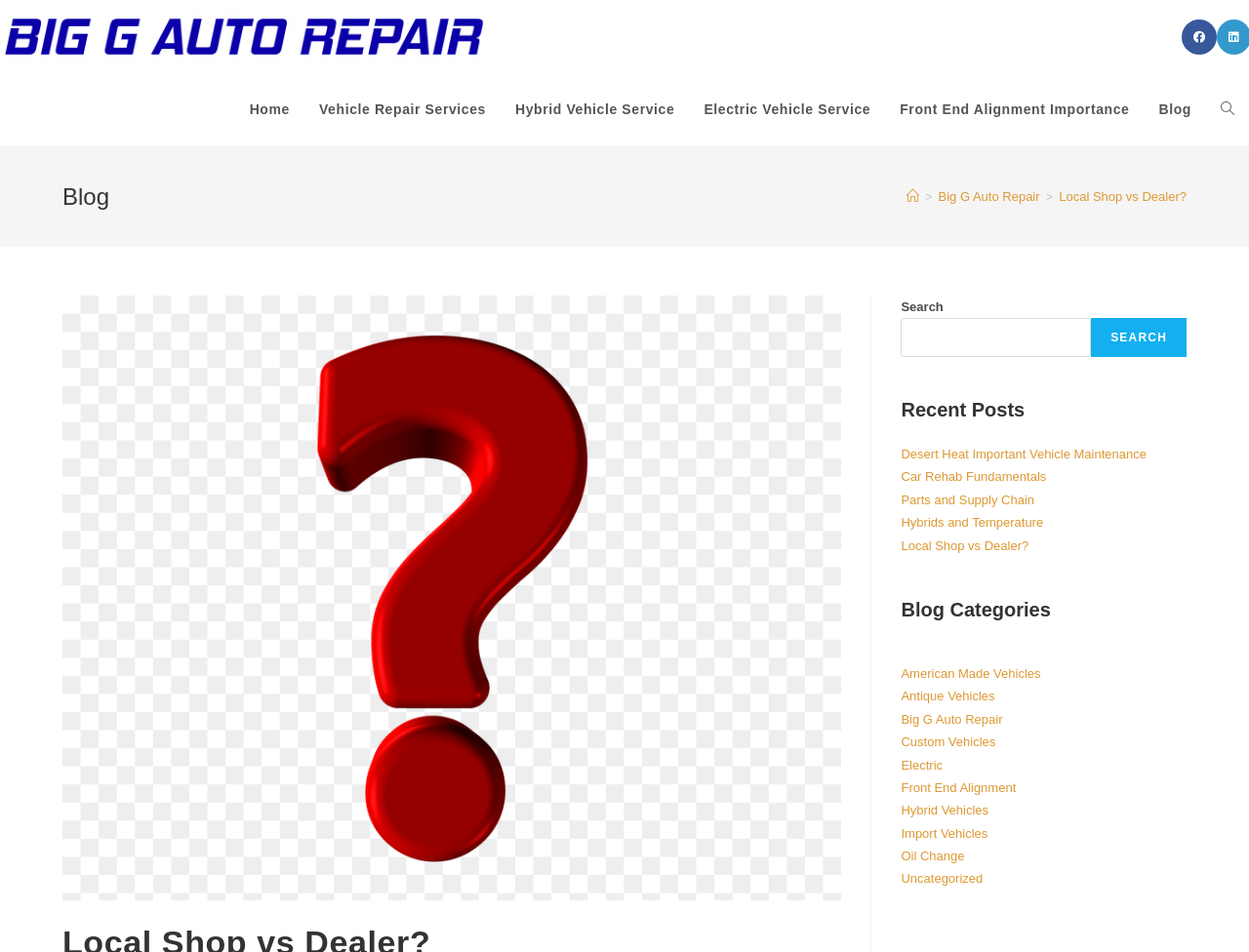Identify the bounding box coordinates of the clickable region necessary to fulfill the following instruction: "Go to Home page". The bounding box coordinates should be four float numbers between 0 and 1, i.e., [left, top, right, bottom].

[0.188, 0.077, 0.244, 0.154]